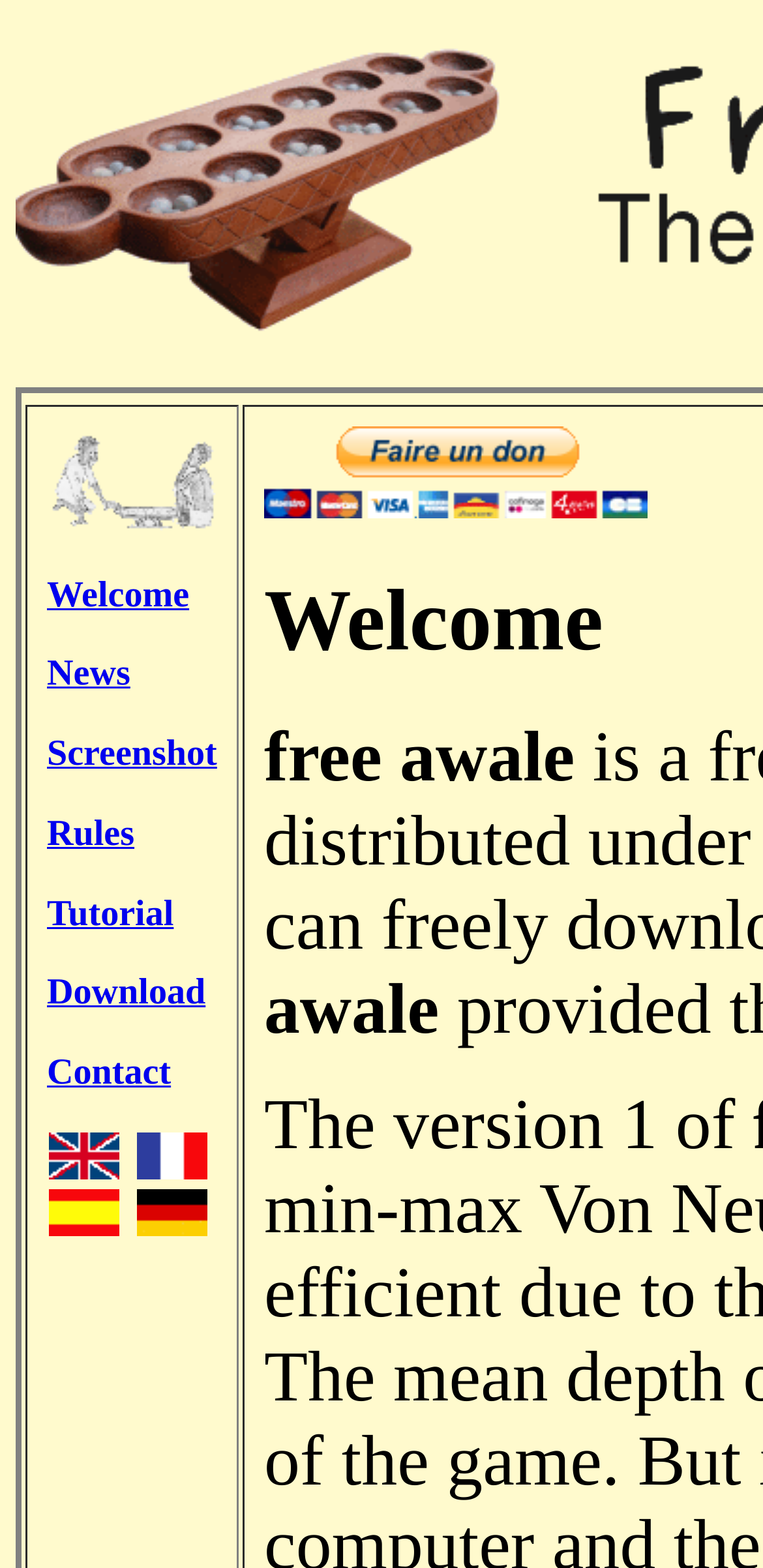Generate a detailed explanation of the webpage's features and information.

The webpage is about Free Awale, a package available for GNU/Linux systems, Macintosh, and Windows. At the top, there is a header image. Below the header image, there are six navigation links: Welcome, News, Screenshot, Rules, Tutorial, and Download, which are aligned horizontally and take up a significant portion of the top section of the page. Each link has a corresponding heading with the same text.

On the right side of the page, there are four more instances of the same header image, arranged vertically. Below the navigation links, there is a button with the text "PayPal, le réflexe sécurité pour payer en ligne" located near the top-right corner of the page.

At the bottom of the page, there is a static text that reads "The version 1 of", which is located near the bottom-right corner of the page. Overall, the webpage has a simple layout with a focus on navigation and a brief description of the Free Awale package.